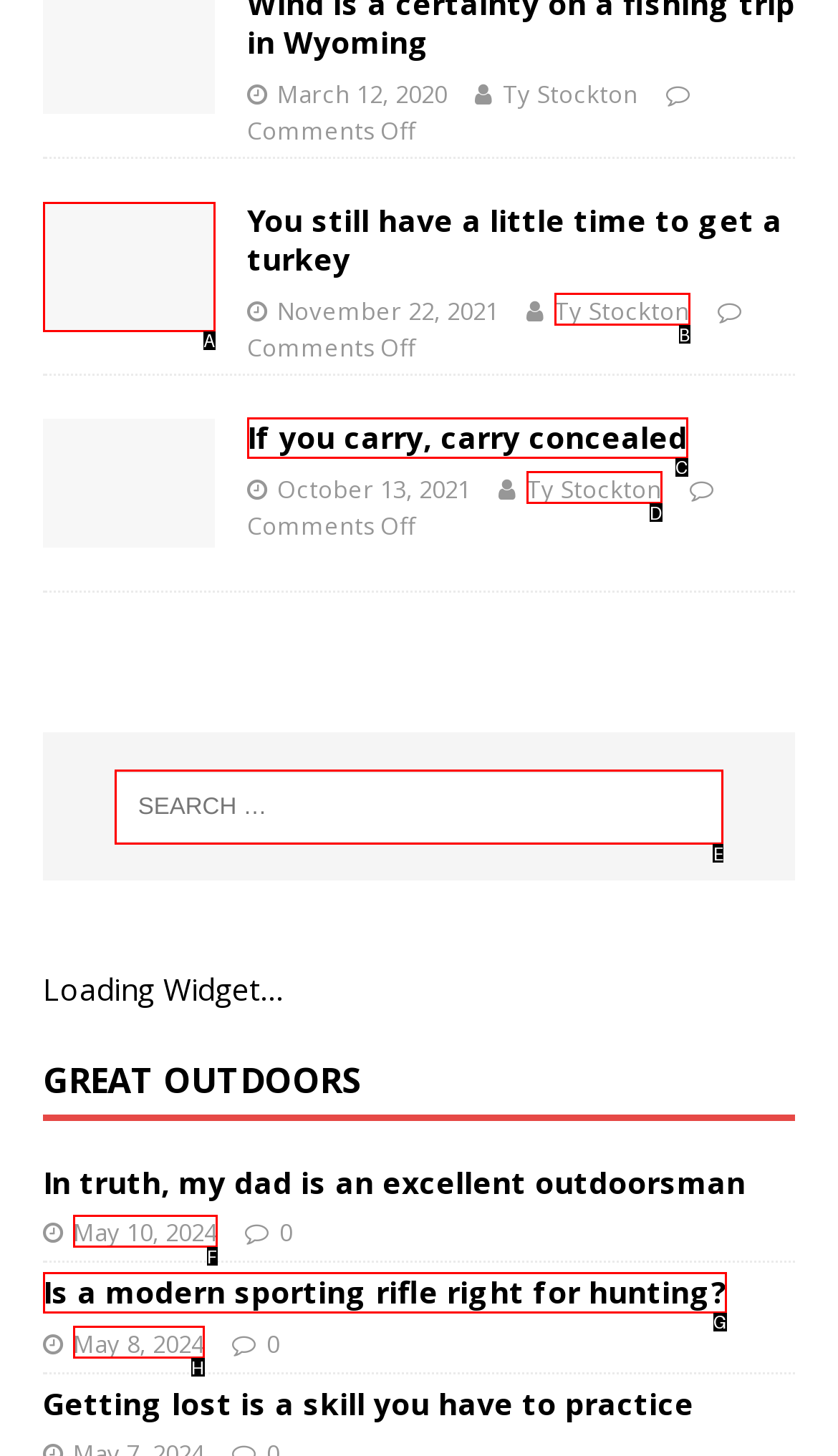Indicate which HTML element you need to click to complete the task: Search for something. Provide the letter of the selected option directly.

E